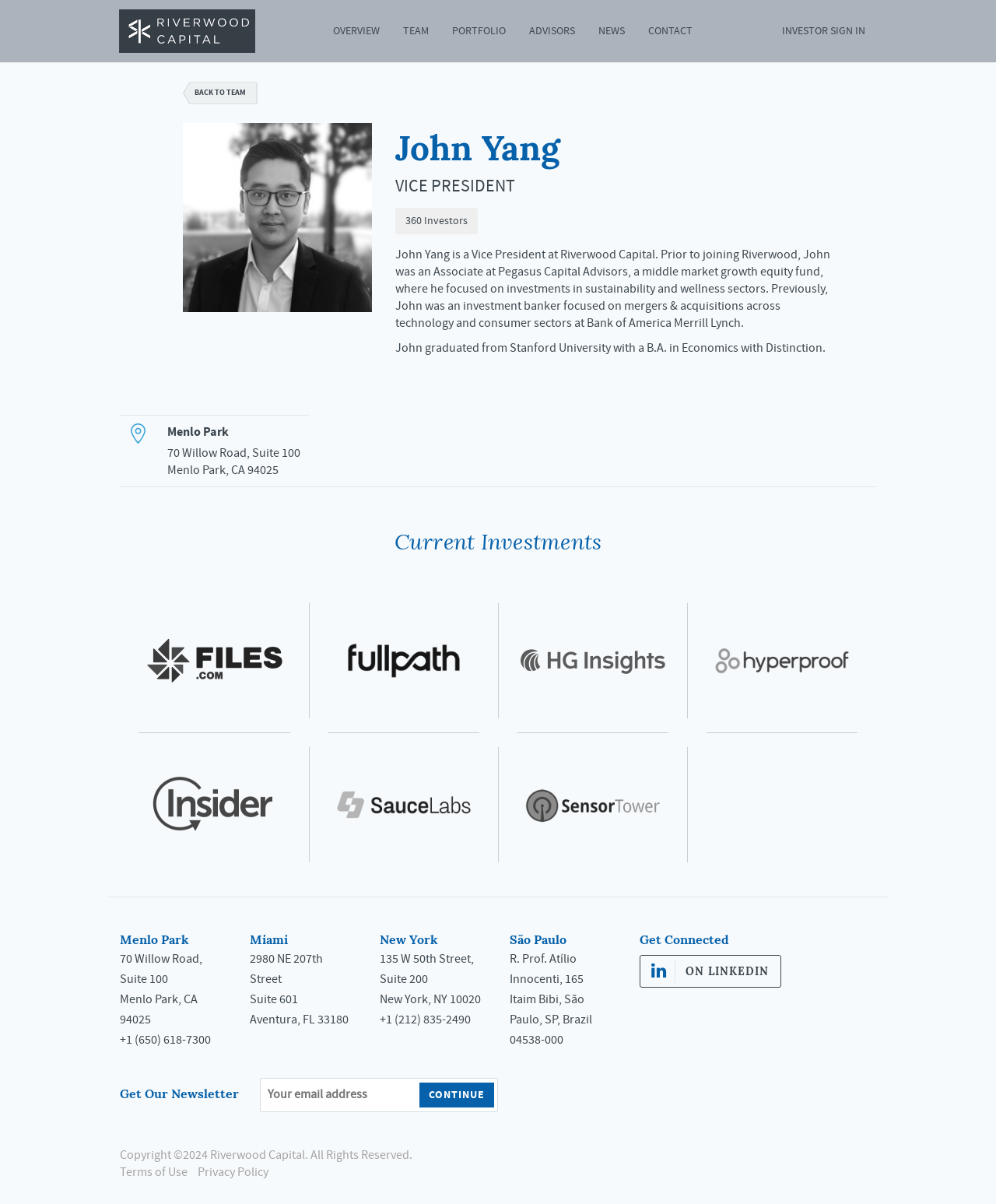Pinpoint the bounding box coordinates of the element to be clicked to execute the instruction: "Click the 'Home' link".

None